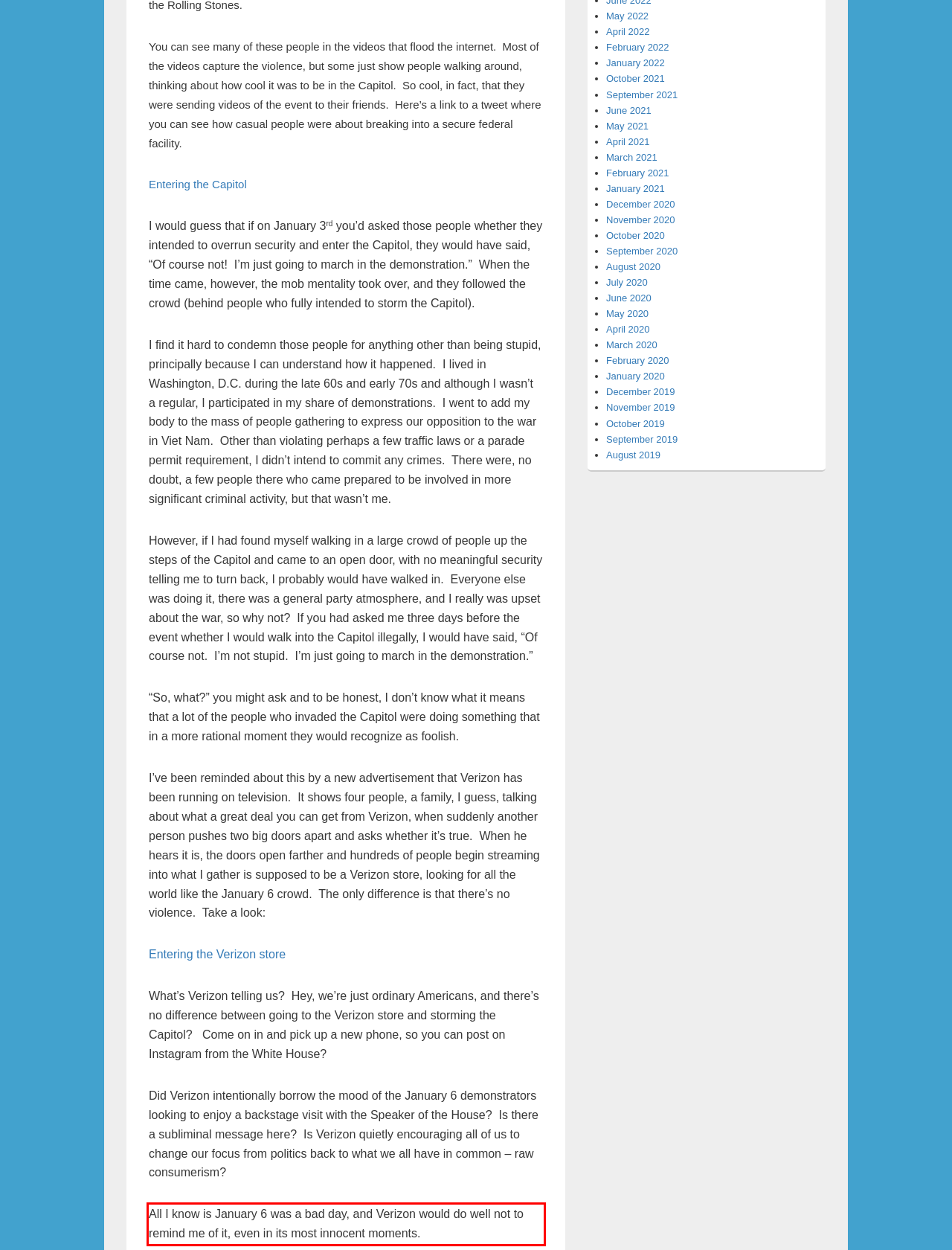Using the provided screenshot of a webpage, recognize and generate the text found within the red rectangle bounding box.

All I know is January 6 was a bad day, and Verizon would do well not to remind me of it, even in its most innocent moments.